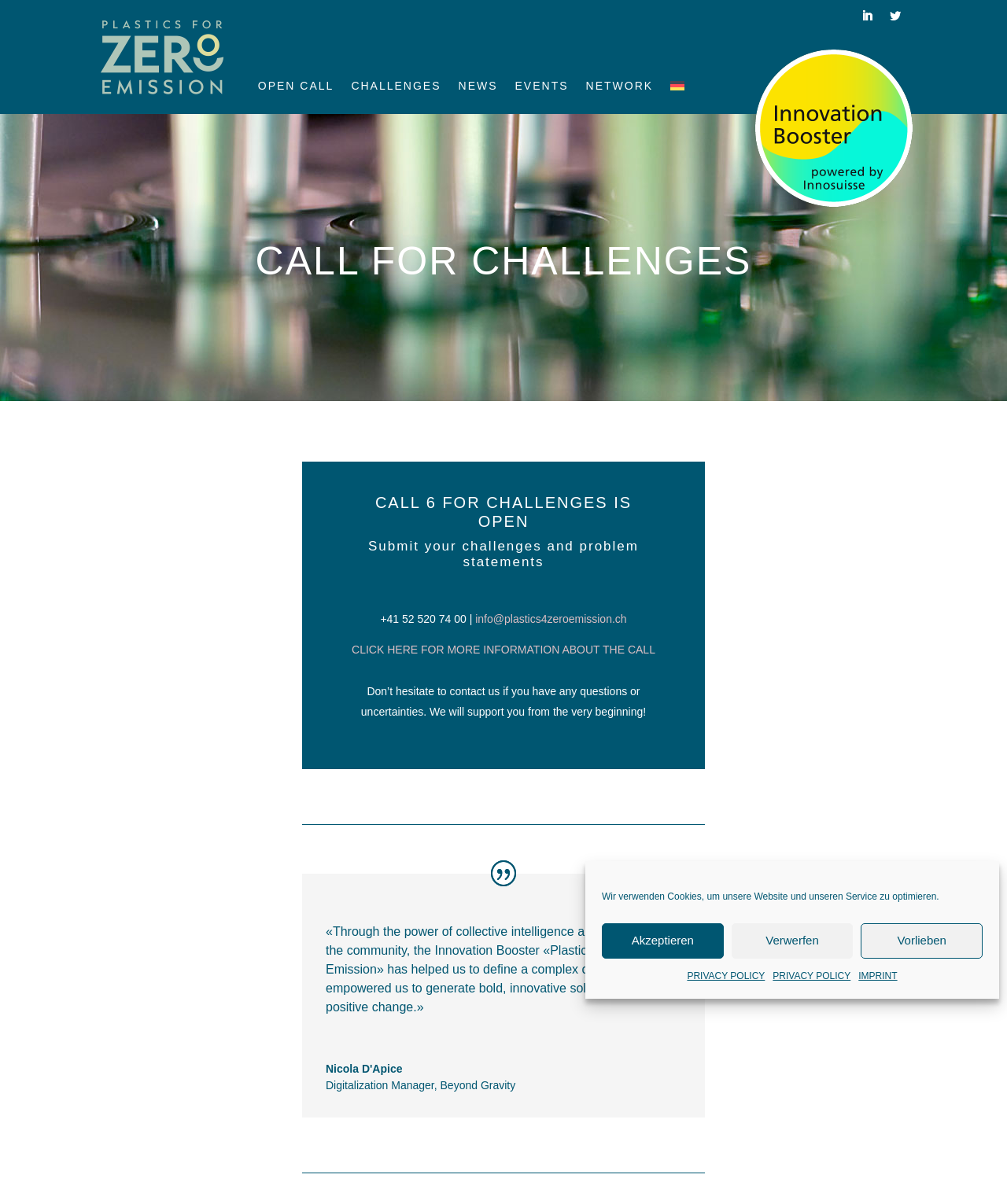Provide the bounding box coordinates of the HTML element described by the text: "PRIVACY POLICY".

[0.682, 0.803, 0.76, 0.819]